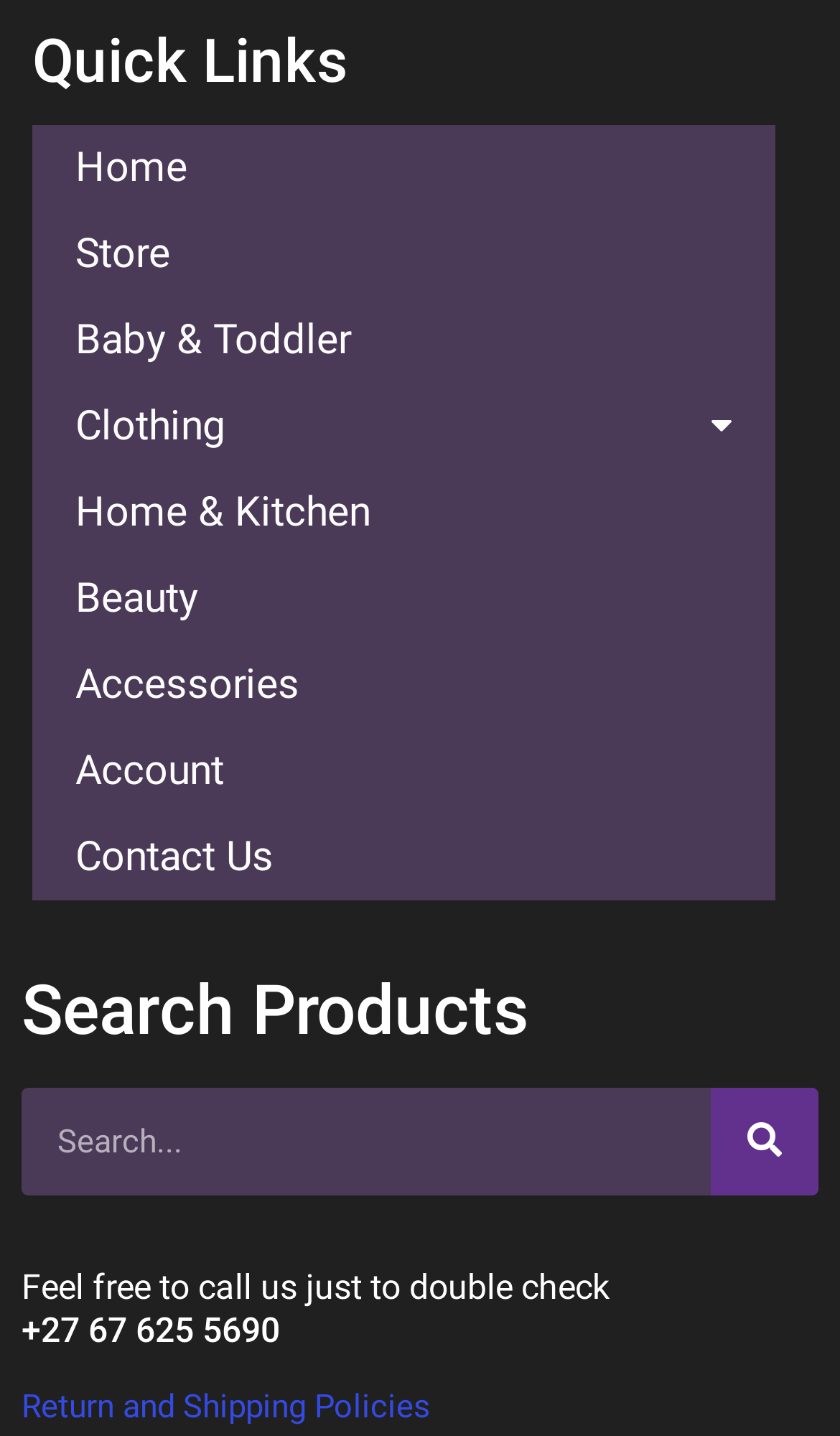Look at the image and write a detailed answer to the question: 
What is the purpose of the search box?

The purpose of the search box is to search products because it is labeled as 'Search Products' and has a search box element with a bounding box coordinate of [0.026, 0.757, 0.974, 0.832] and a search button element with a bounding box coordinate of [0.846, 0.757, 0.974, 0.832]. This suggests that users can input search queries and click the search button to find products.